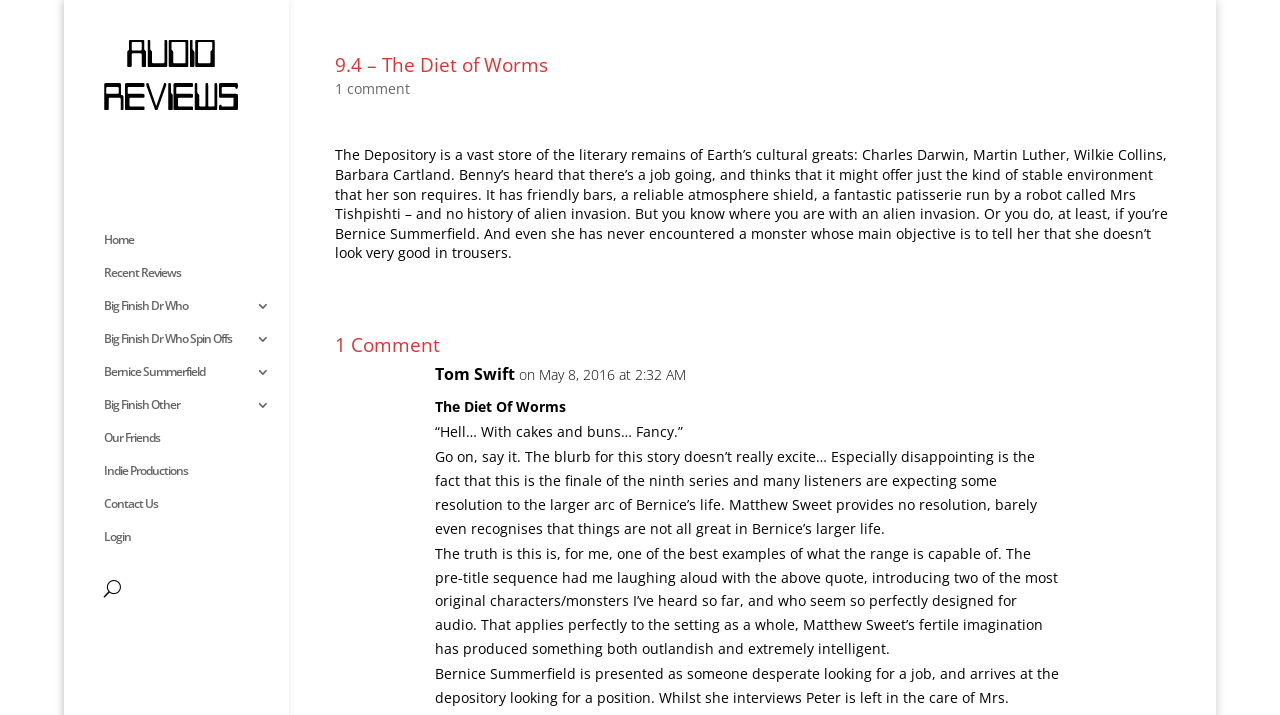Using details from the image, please answer the following question comprehensively:
How many comments are there on this review?

I found a heading element with the text '1 Comment' and a link with the text '1 comment', which indicates that there is only one comment on this review.